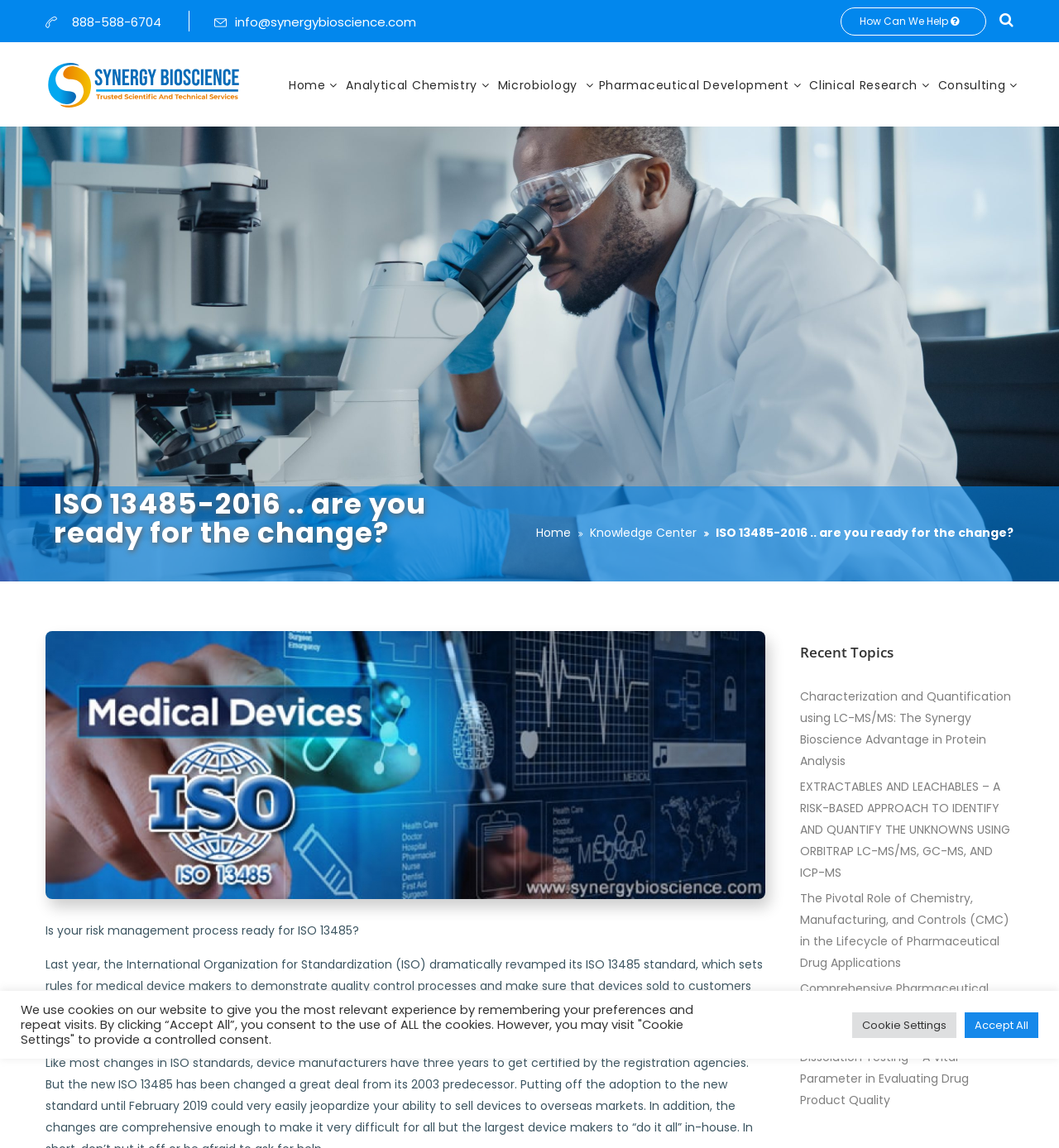What is the name of the international school founded by the author?
Please look at the screenshot and answer in one word or a short phrase.

International school of harmonica